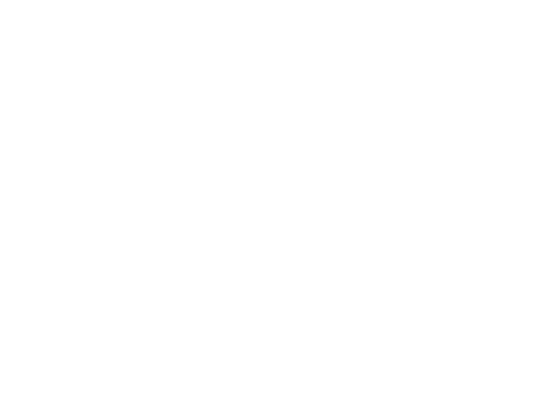Answer the question below with a single word or a brief phrase: 
What is the goal of the dental practice?

To create an accessible experience